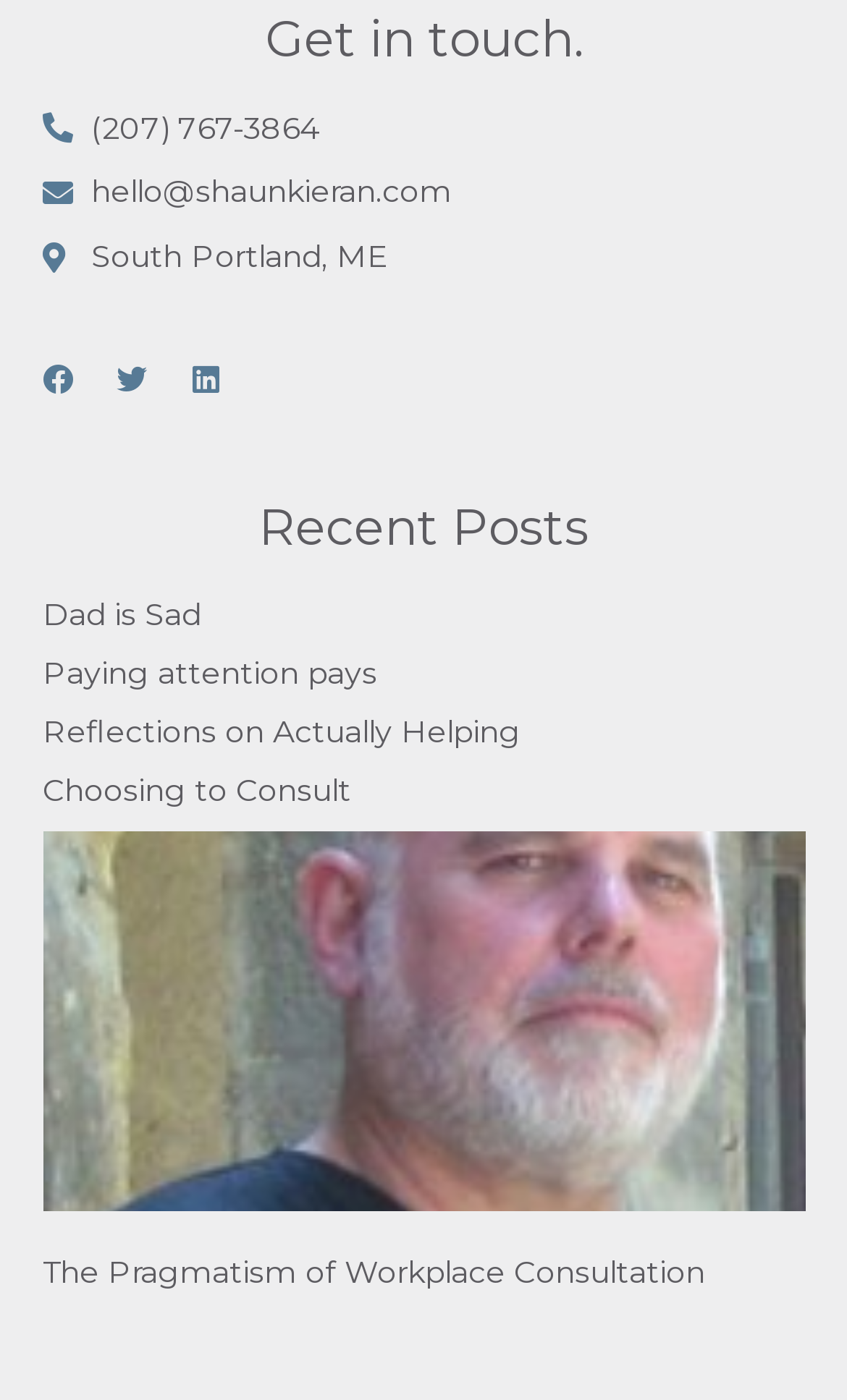Please identify the bounding box coordinates of the element I should click to complete this instruction: 'Read 'Dad is Sad' article'. The coordinates should be given as four float numbers between 0 and 1, like this: [left, top, right, bottom].

[0.05, 0.425, 0.237, 0.453]